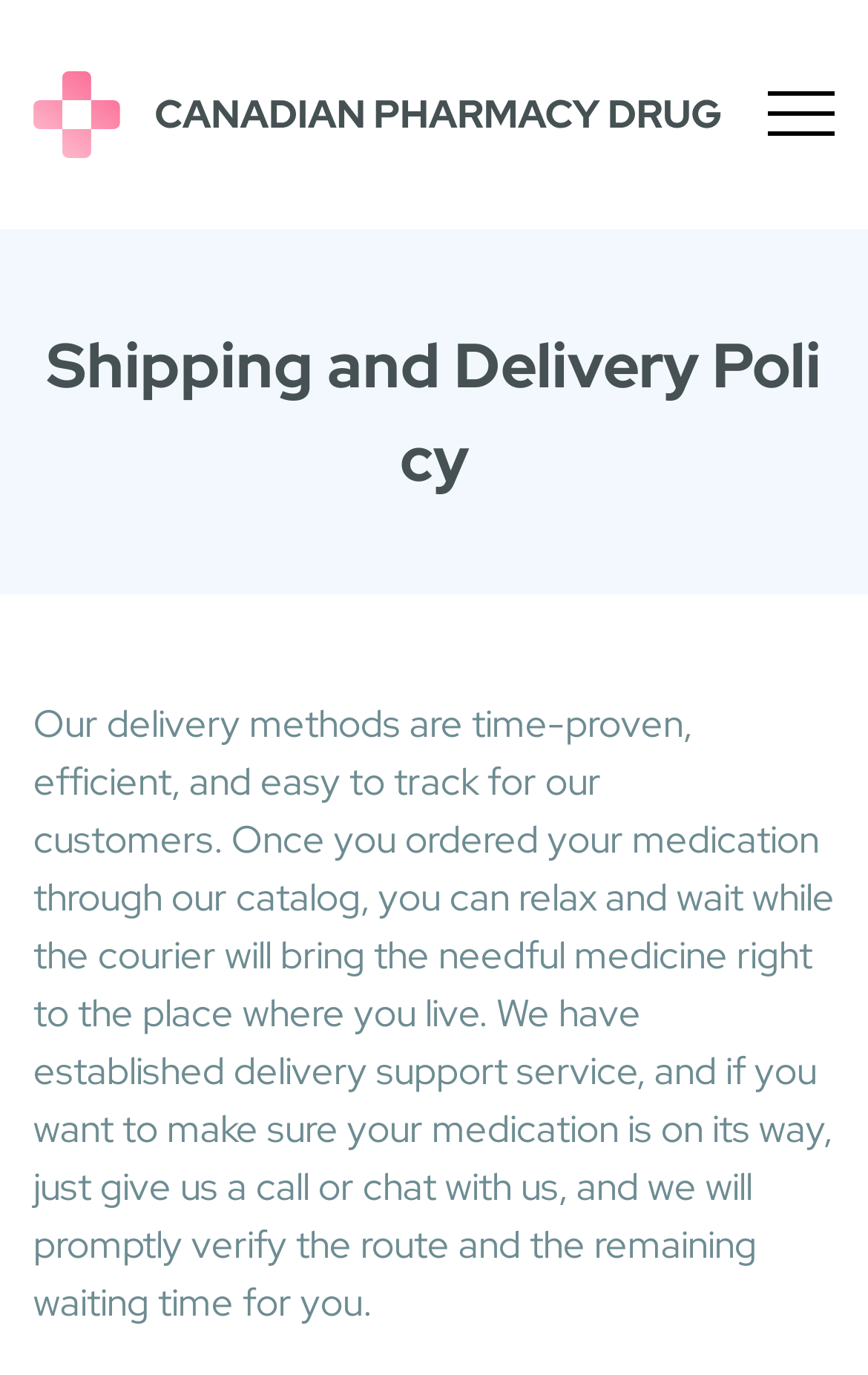Locate the heading on the webpage and return its text.

Shipping and Delivery Policy